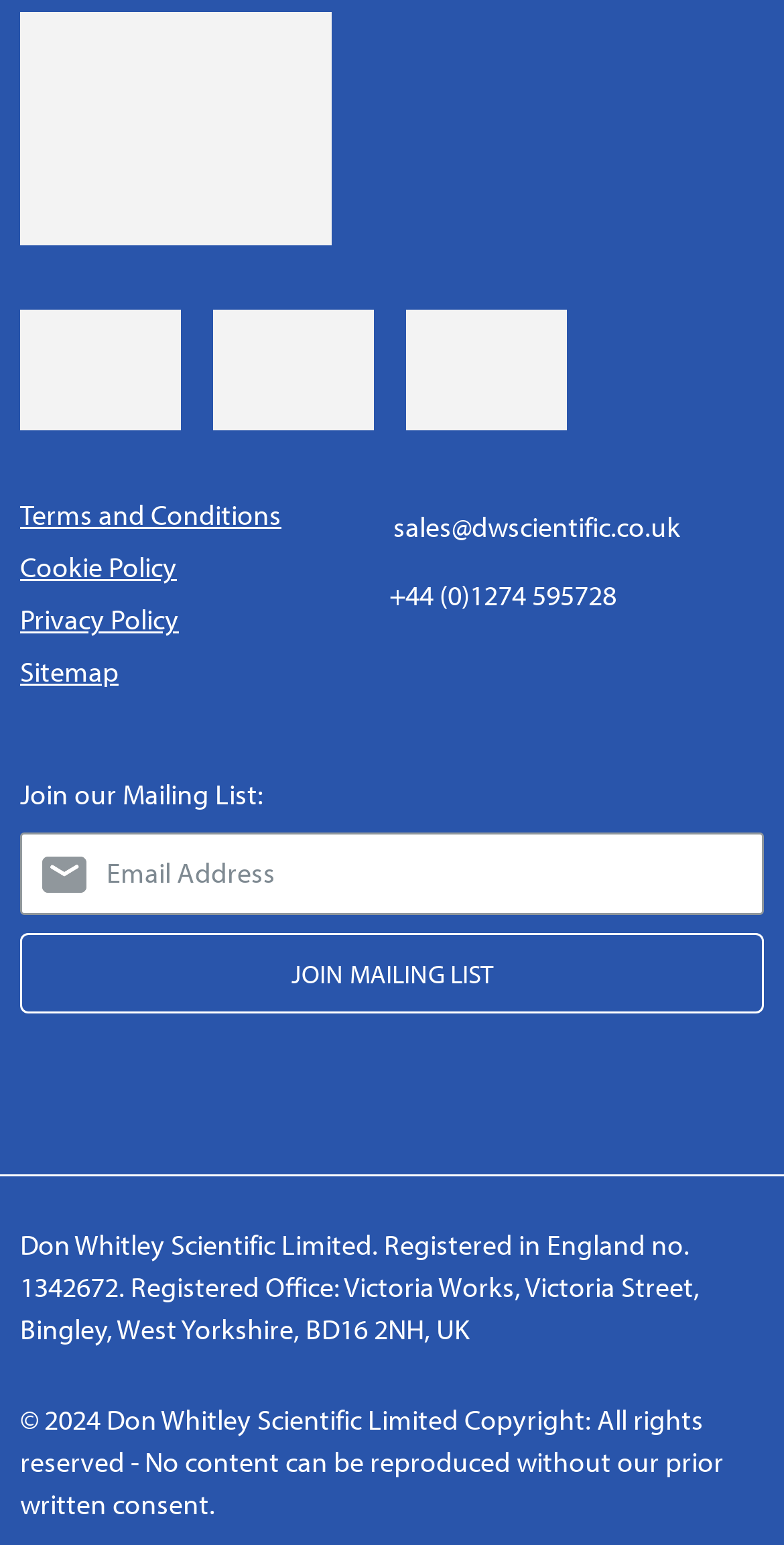Determine the bounding box coordinates of the region I should click to achieve the following instruction: "Follow on Facebook". Ensure the bounding box coordinates are four float numbers between 0 and 1, i.e., [left, top, right, bottom].

[0.429, 0.409, 0.481, 0.444]